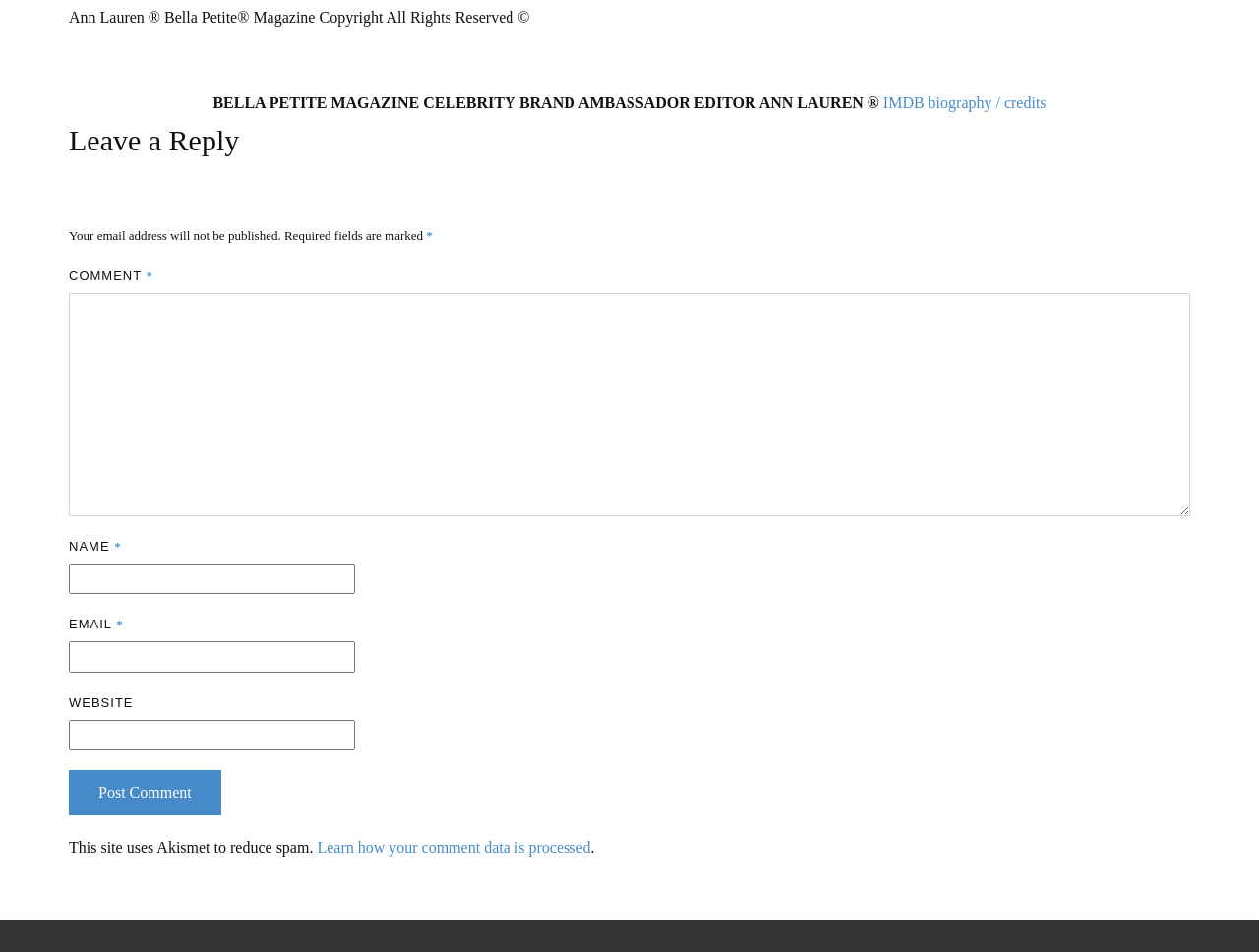Highlight the bounding box coordinates of the element you need to click to perform the following instruction: "Click to leave a reply."

[0.055, 0.129, 0.945, 0.166]